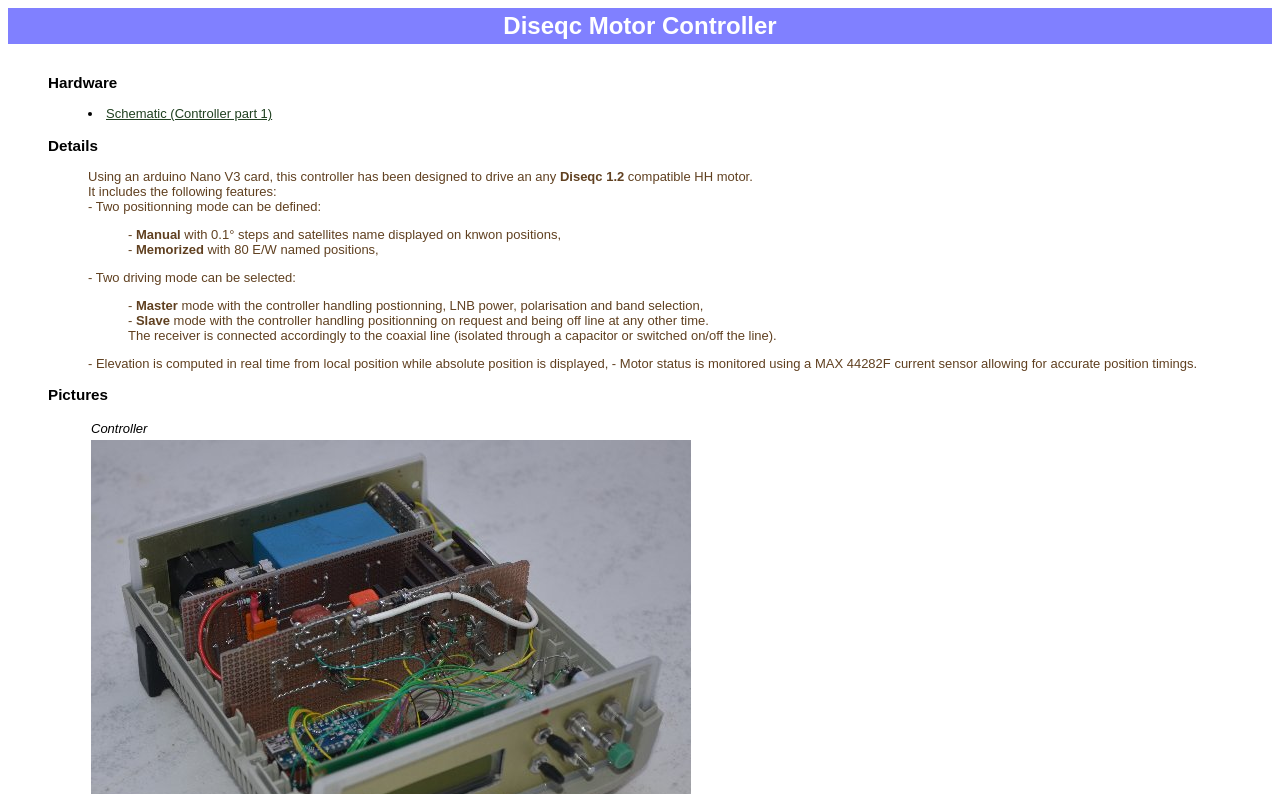What is displayed in real-time from local position?
Based on the image content, provide your answer in one word or a short phrase.

Elevation